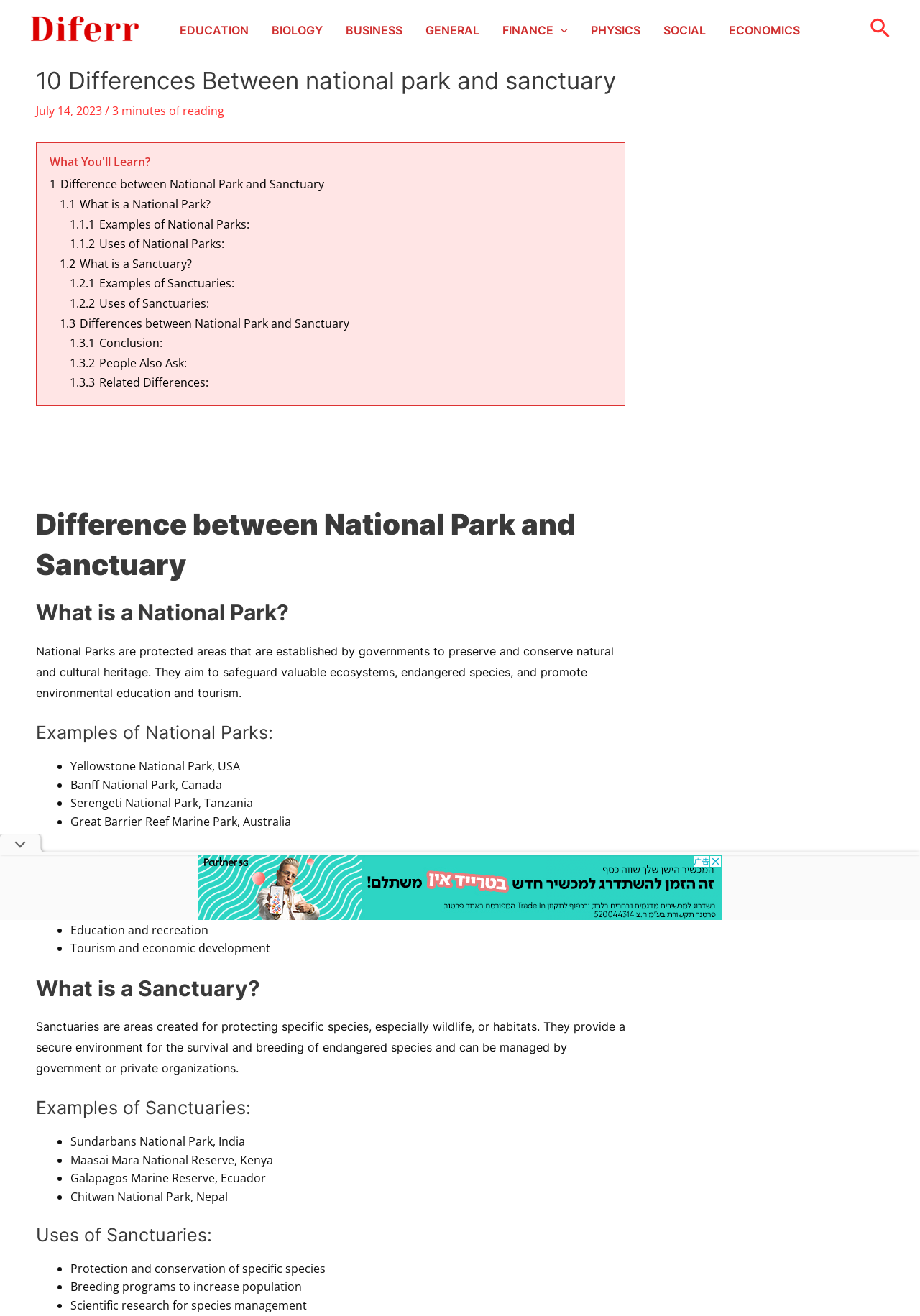Please extract the title of the webpage.

10 Differences Between national park and sanctuary